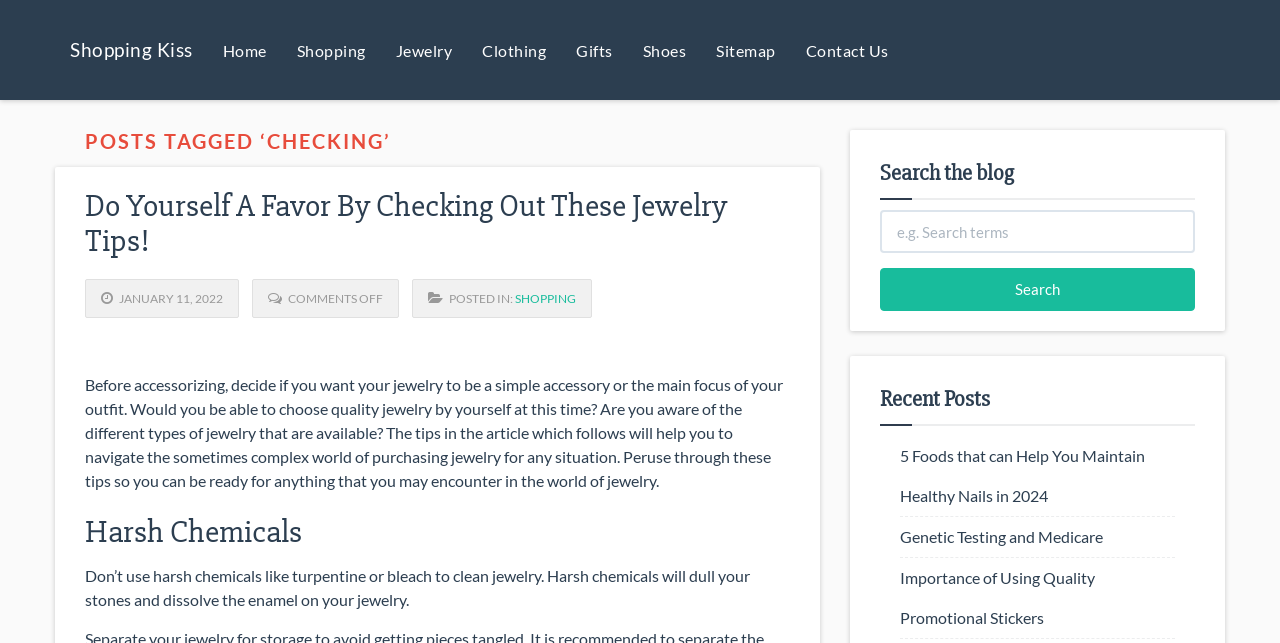Provide a one-word or one-phrase answer to the question:
What should you avoid using to clean jewelry?

Harsh chemicals